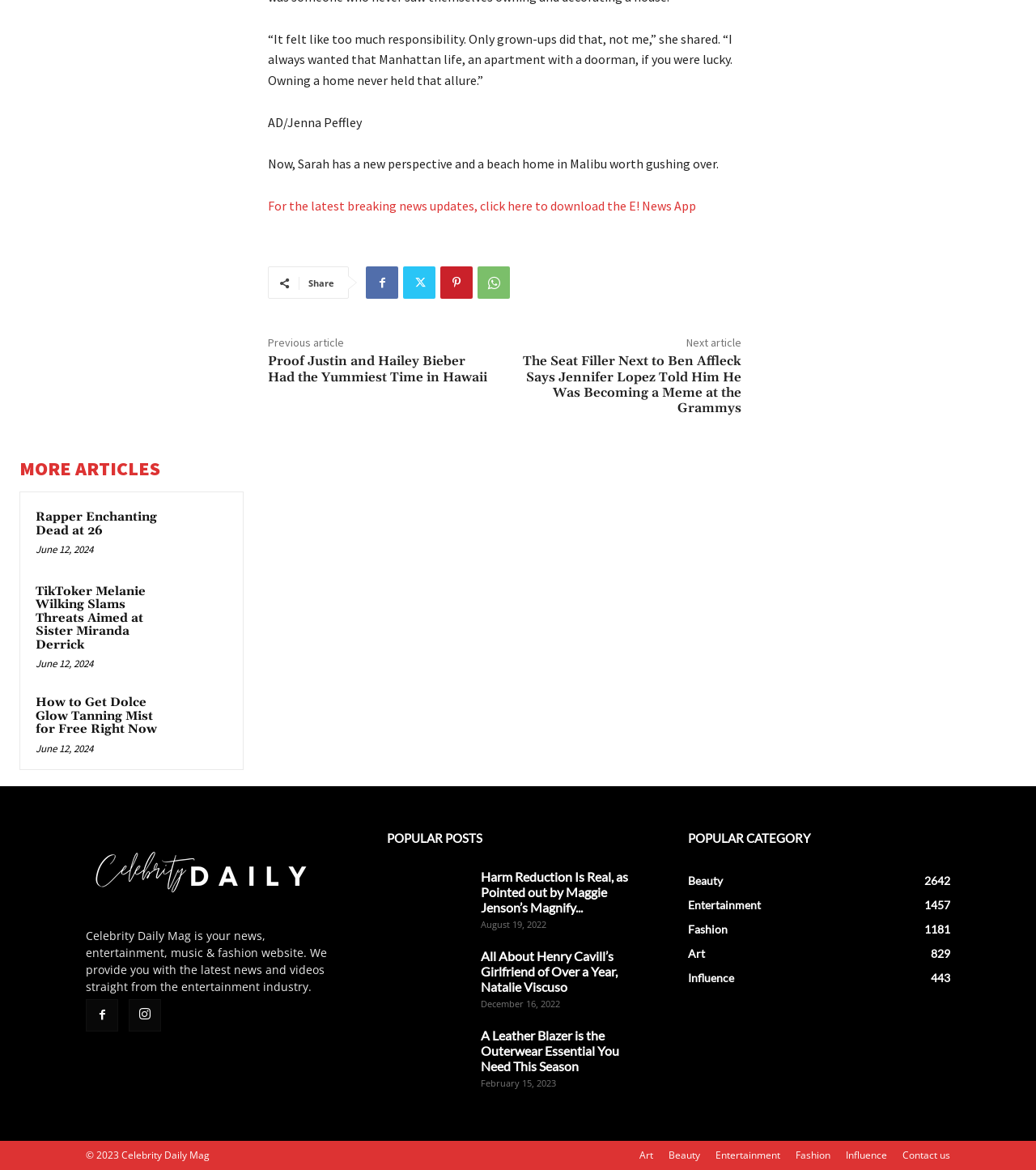Extract the bounding box of the UI element described as: "Rapper Enchanting Dead at 26".

[0.034, 0.435, 0.152, 0.46]